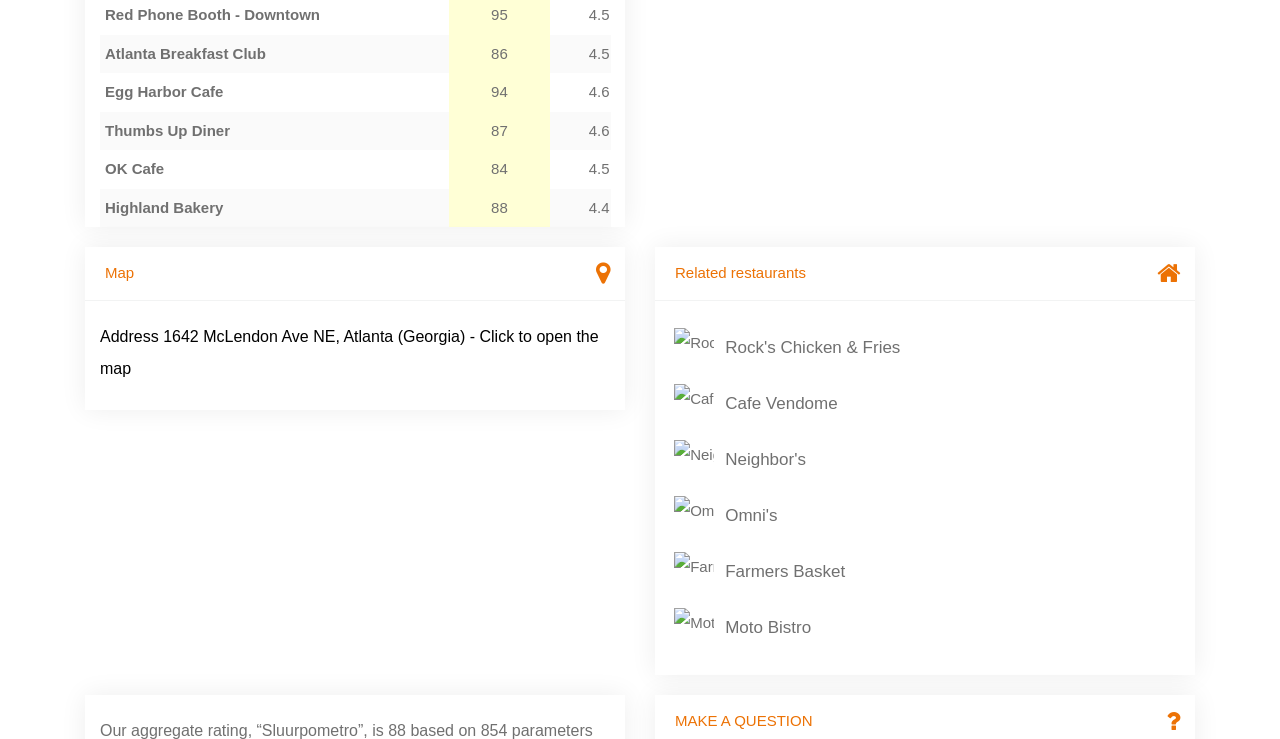Provide a short, one-word or phrase answer to the question below:
What is the name of the first restaurant listed?

Atlanta Breakfast Club